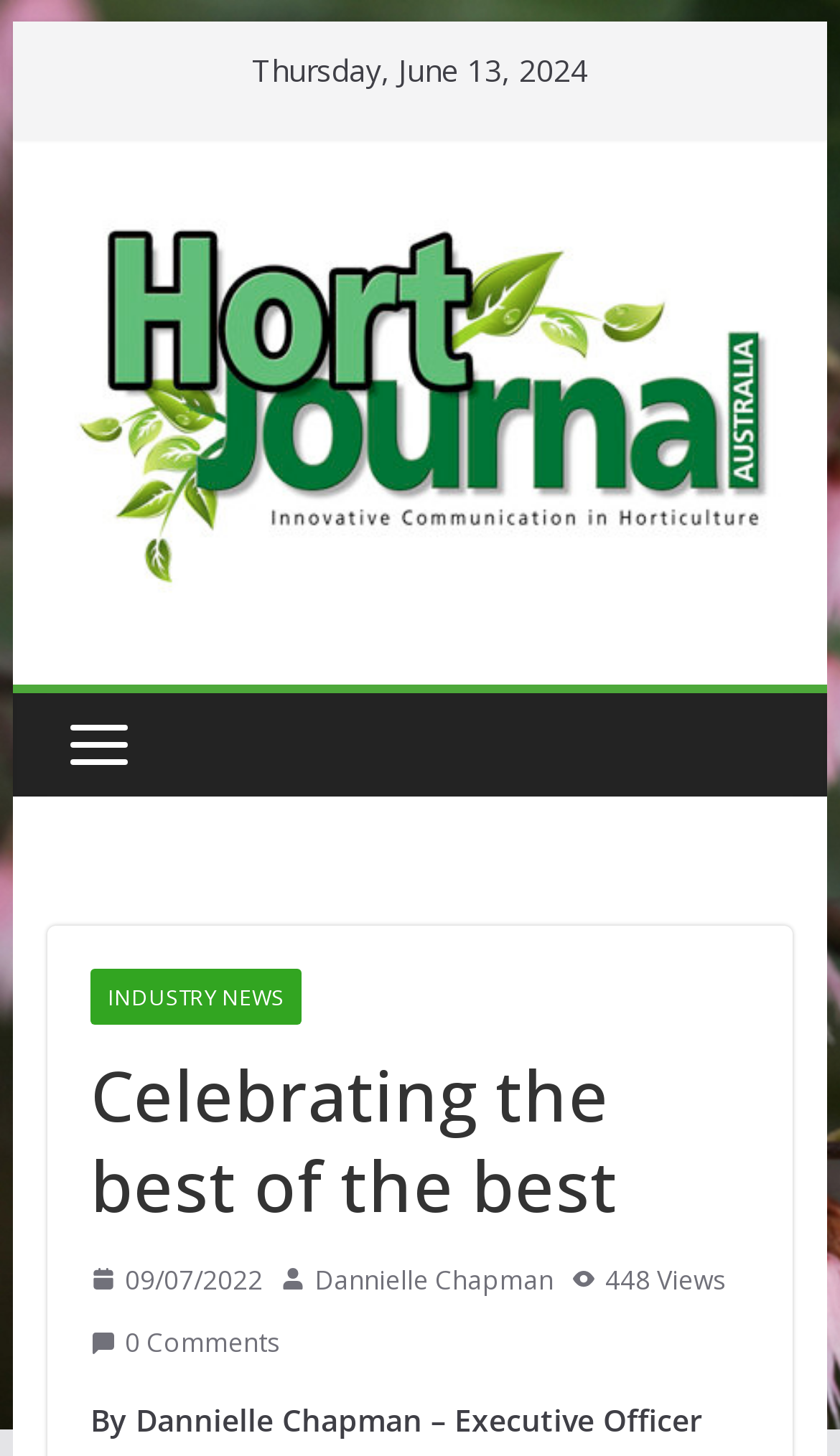What is the name of the website?
By examining the image, provide a one-word or phrase answer.

Hort Journal Australia